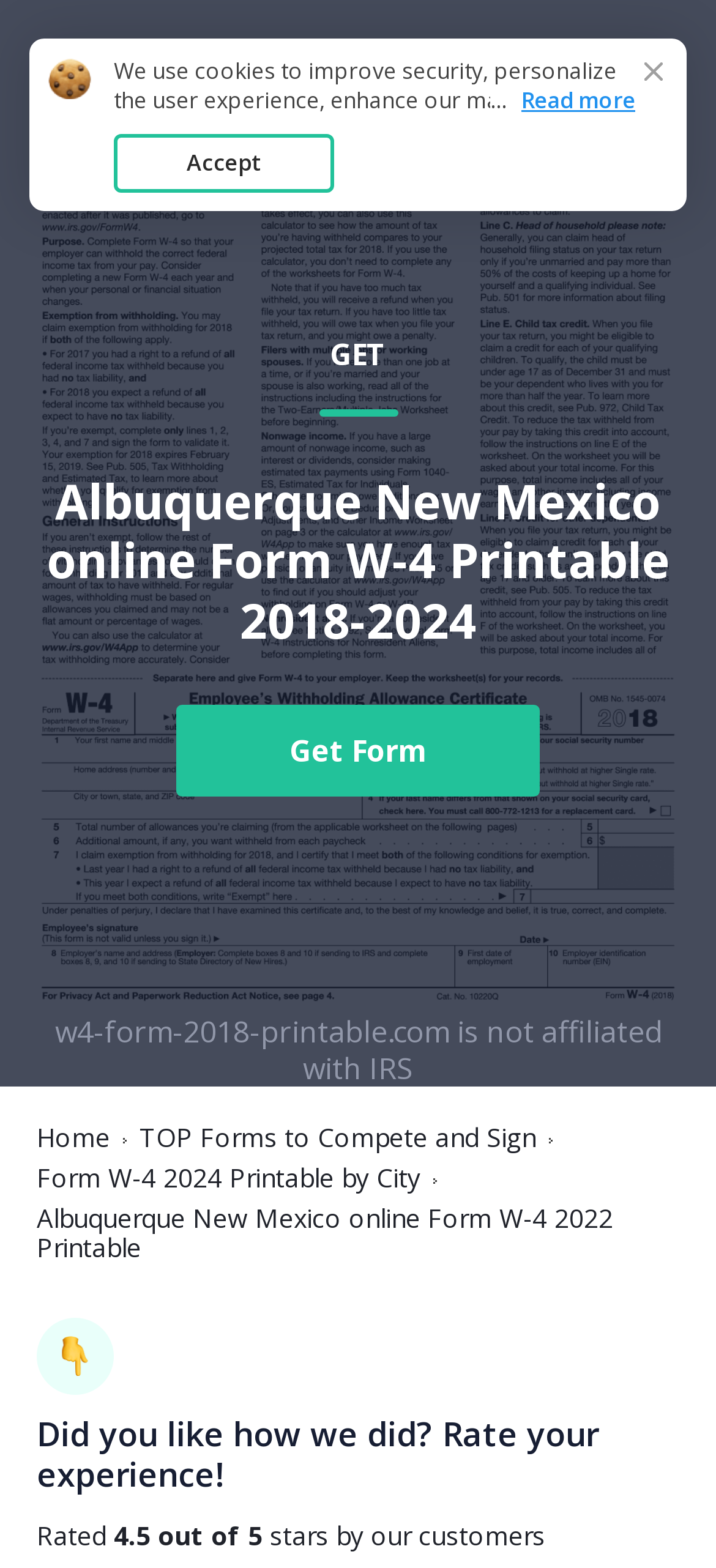Provide the bounding box coordinates of the HTML element this sentence describes: "W4 Form 2018 Printable". The bounding box coordinates consist of four float numbers between 0 and 1, i.e., [left, top, right, bottom].

[0.051, 0.03, 0.595, 0.052]